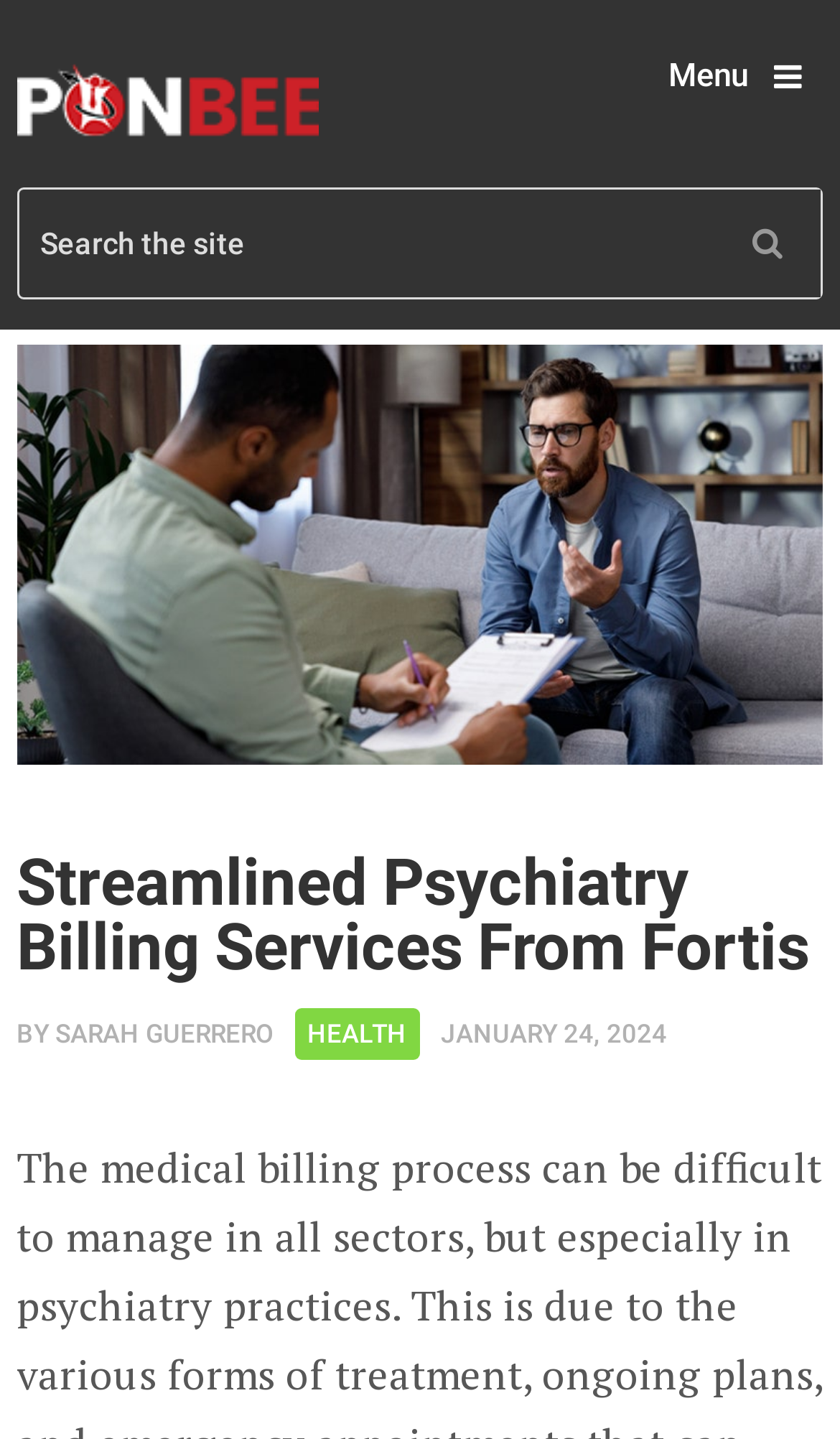Generate a thorough caption that explains the contents of the webpage.

The webpage appears to be about psychiatry billing services, specifically highlighting the challenges of managing medical billing in psychiatry practices. 

At the top left of the page, there is a heading and a link with the text "PONBEE", accompanied by an image with the same name. To the right of this, there is a link with the text "Menu" and an icon. 

Below these elements, there is a search bar with a placeholder text "Search the site". Above the search bar, there is a large image with the caption "Psychiatry Billing Services From Fortis". 

Further down, there is a header section with a heading that reads "Streamlined Psychiatry Billing Services From Fortis". Below this heading, there are three lines of text. The first line contains the text "BY" followed by a link with the name "SARAH GUERRERO". The second line has a link with the text "HEALTH". The third line displays the date "JANUARY 24, 2024".